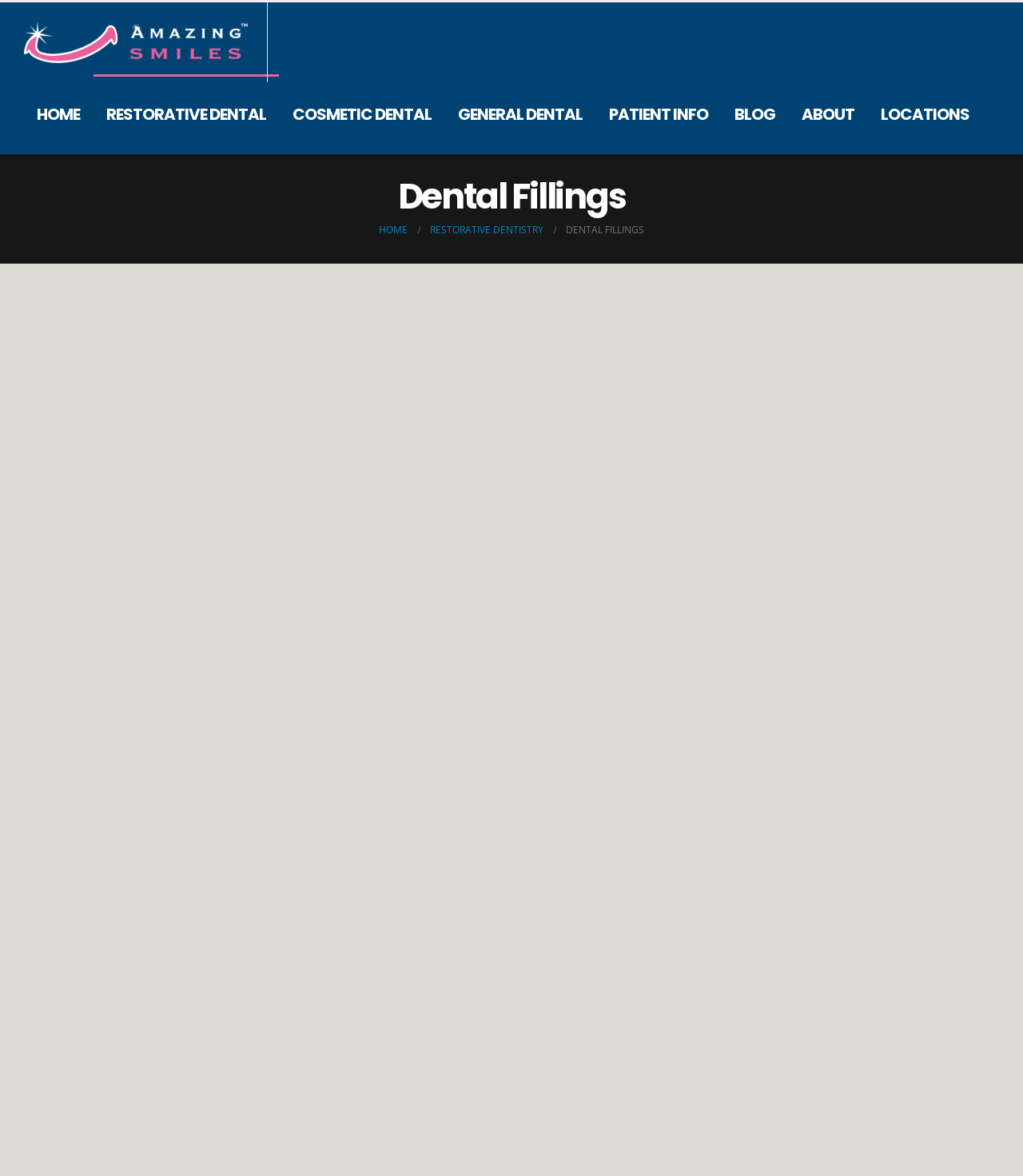Provide the bounding box coordinates for the UI element that is described by this text: "Kids Bulk Billing (CDBS)". The coordinates should be in the form of four float numbers between 0 and 1: [left, top, right, bottom].

[0.761, 0.608, 0.915, 0.624]